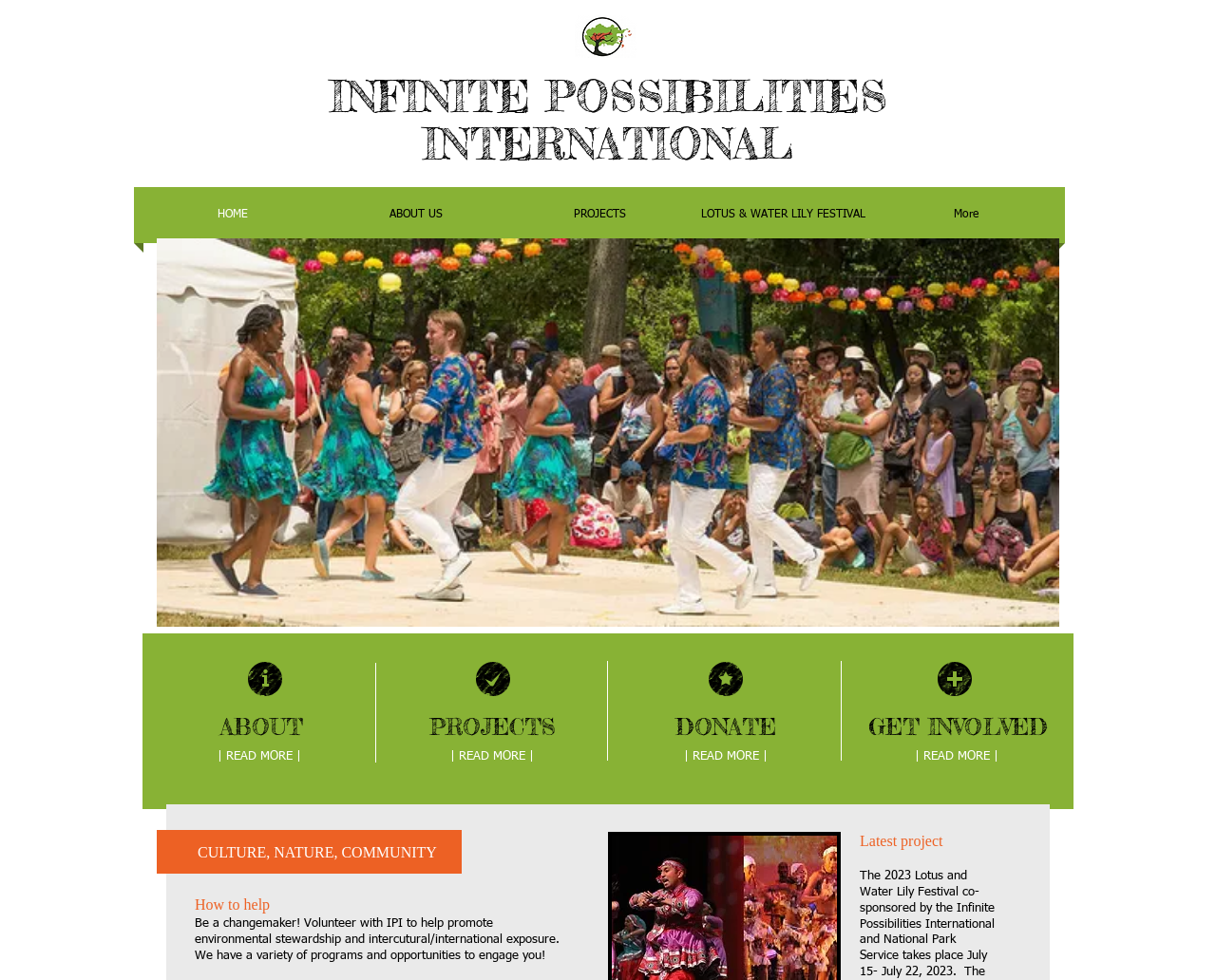Please identify the bounding box coordinates for the region that you need to click to follow this instruction: "Read more about ABOUT US".

[0.267, 0.191, 0.418, 0.248]